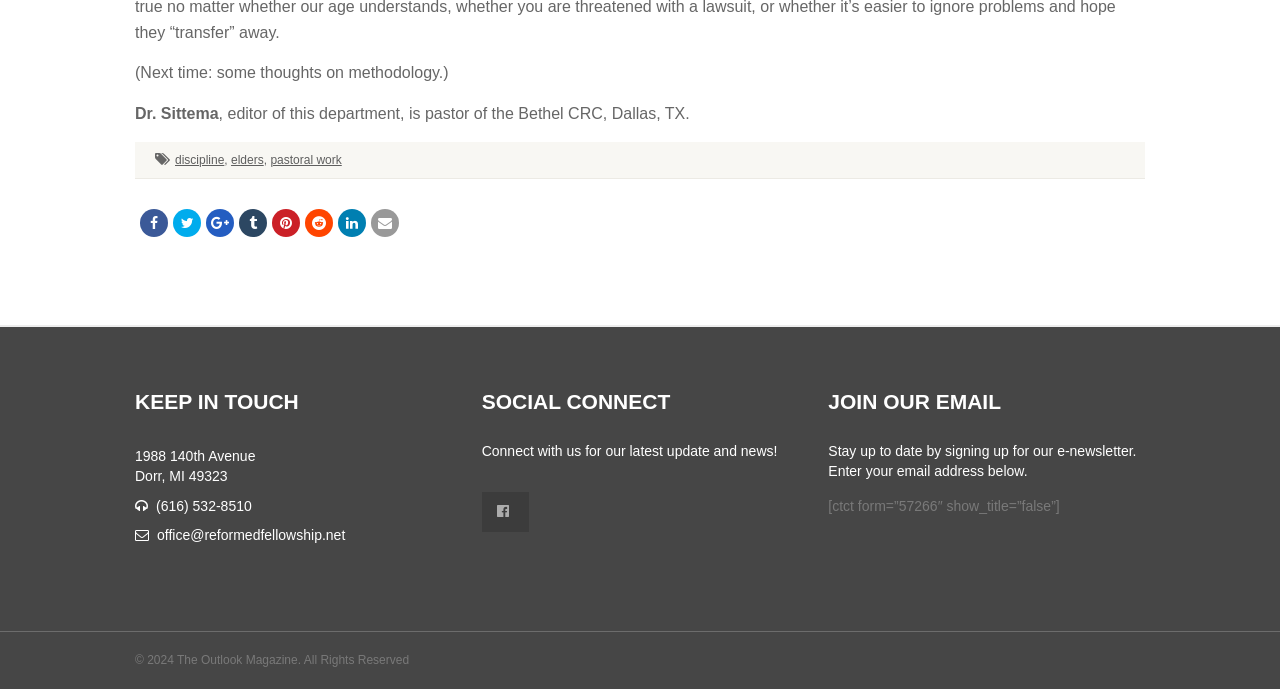Observe the image and answer the following question in detail: Who is the editor of this department?

The answer can be found in the static text element that says 'Dr. Sittema, editor of this department, is pastor of the Bethel CRC, Dallas, TX.'